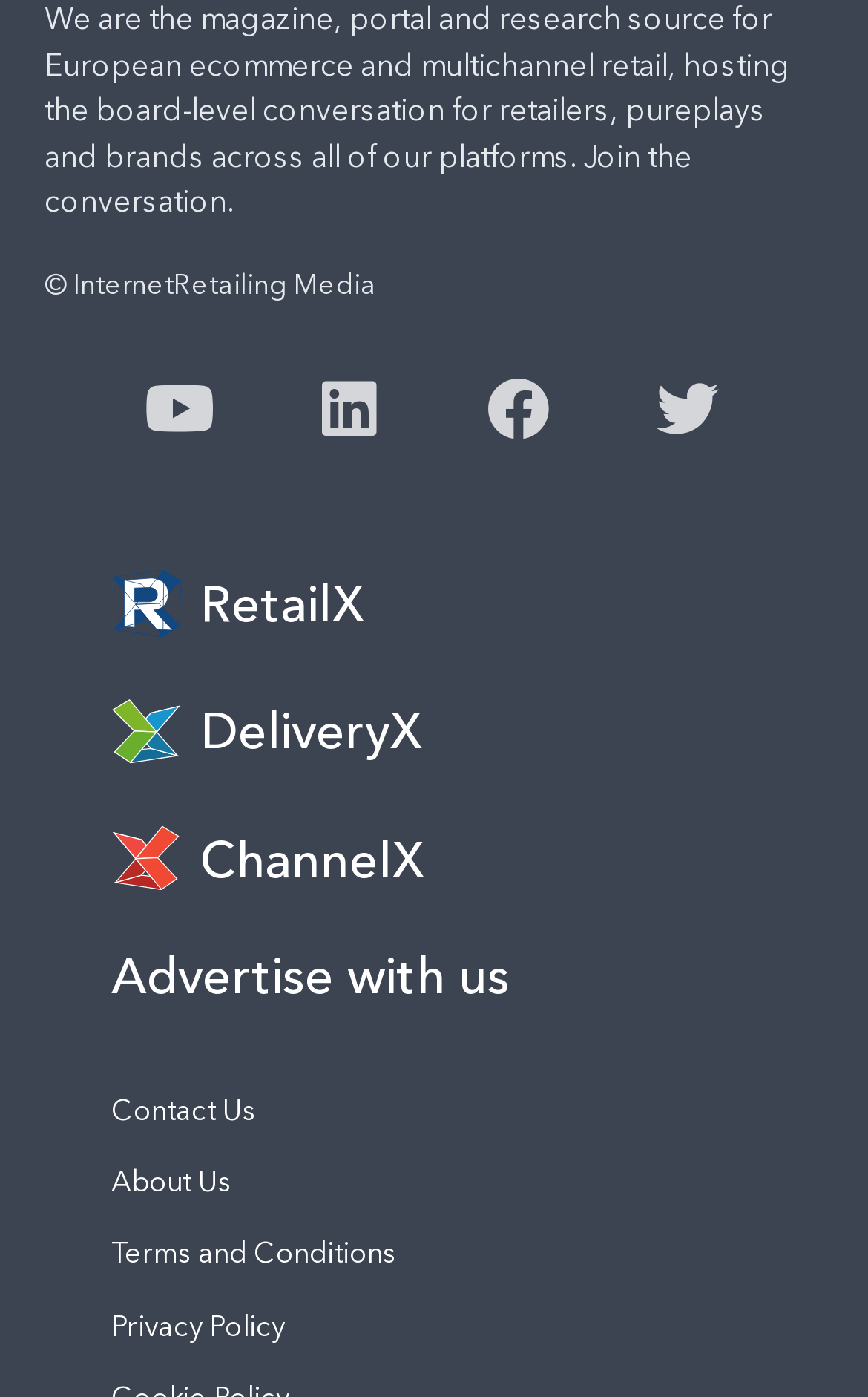How many social media platforms are linked on this page?
Use the screenshot to answer the question with a single word or phrase.

4